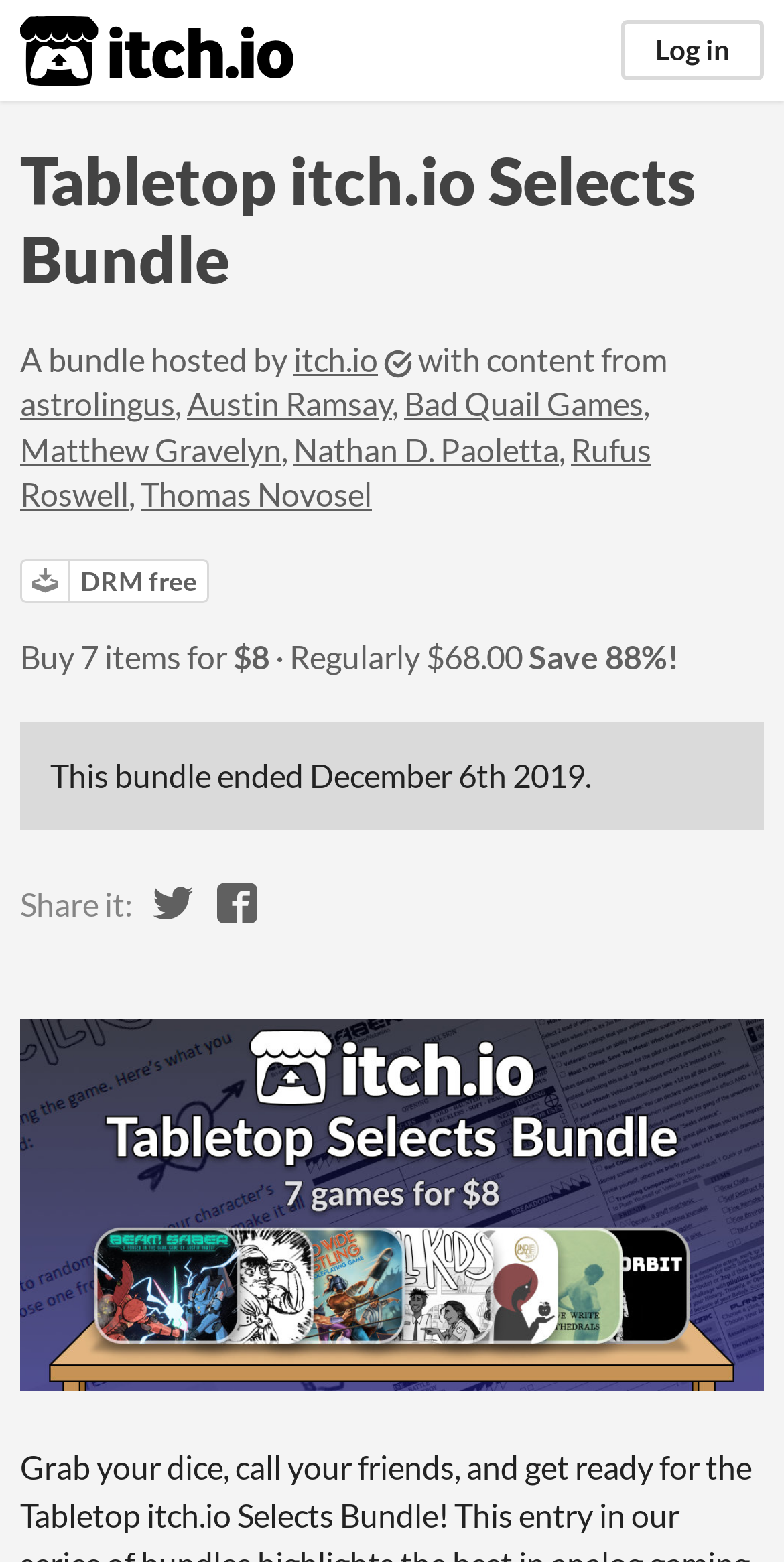Please identify the bounding box coordinates of the region to click in order to complete the given instruction: "Buy the Tabletop itch.io Selects Bundle". The coordinates should be four float numbers between 0 and 1, i.e., [left, top, right, bottom].

[0.026, 0.407, 0.297, 0.432]